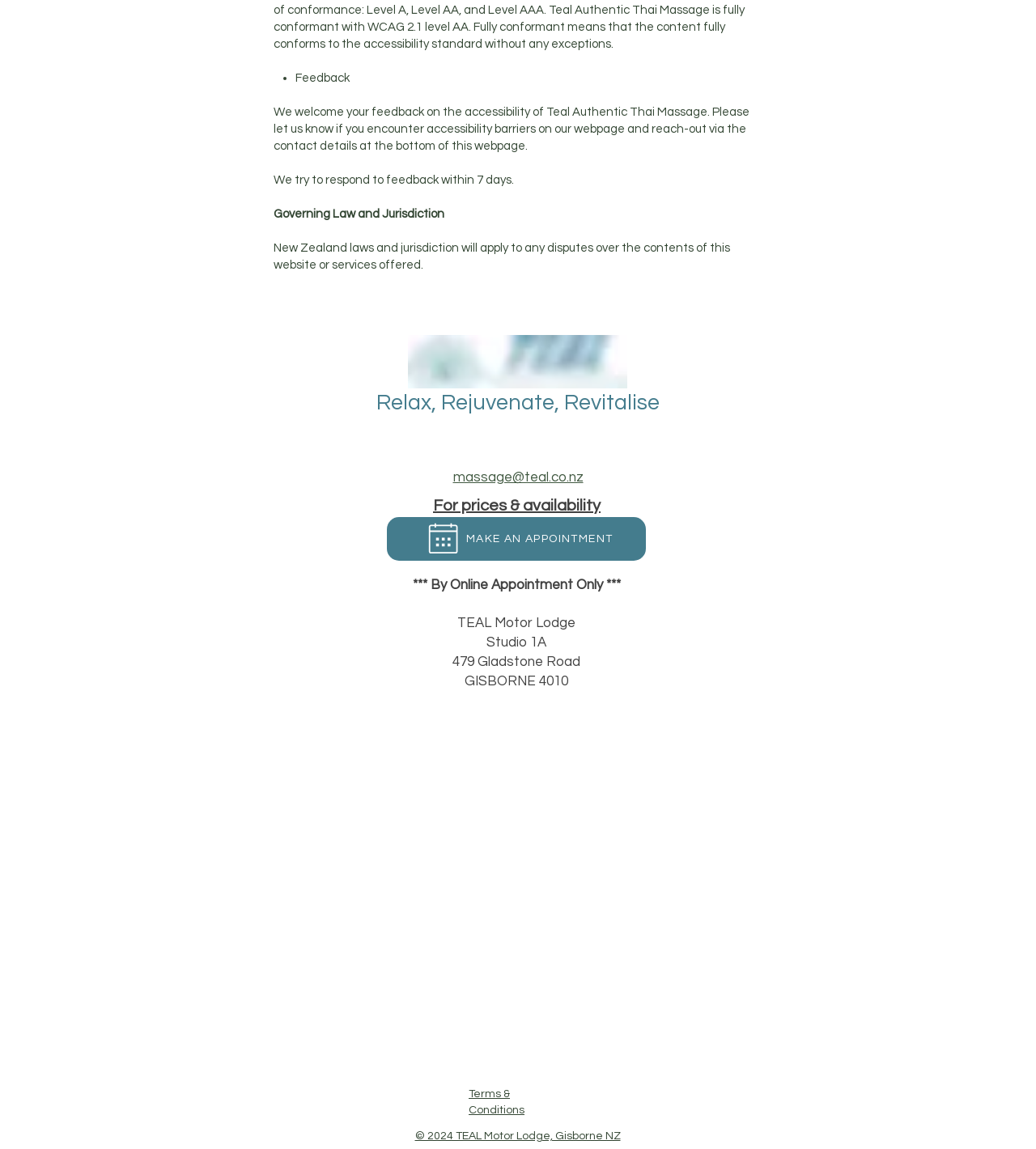Could you locate the bounding box coordinates for the section that should be clicked to accomplish this task: "View Instagram profile".

[0.445, 0.374, 0.463, 0.391]